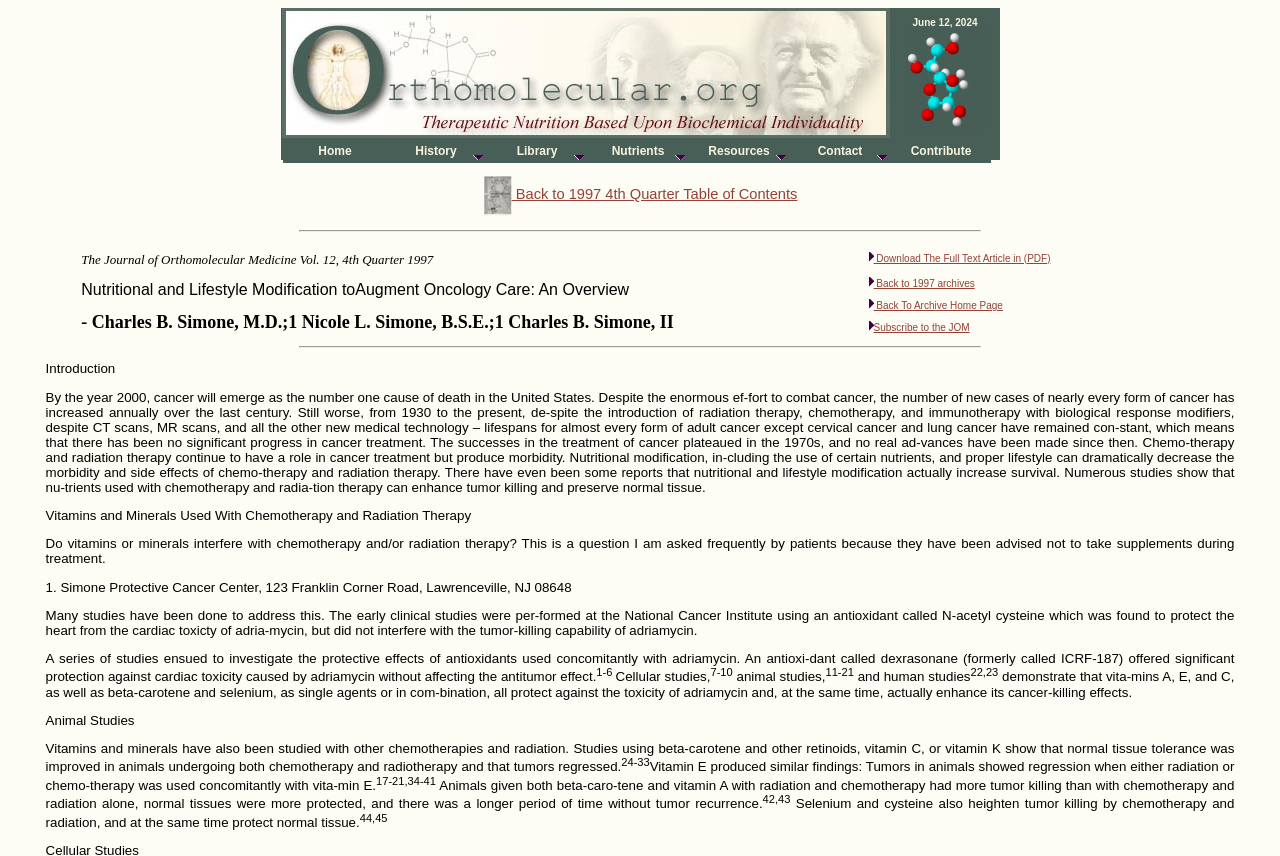Who is the author of the article? Analyze the screenshot and reply with just one word or a short phrase.

Charles B. Simone, M.D.